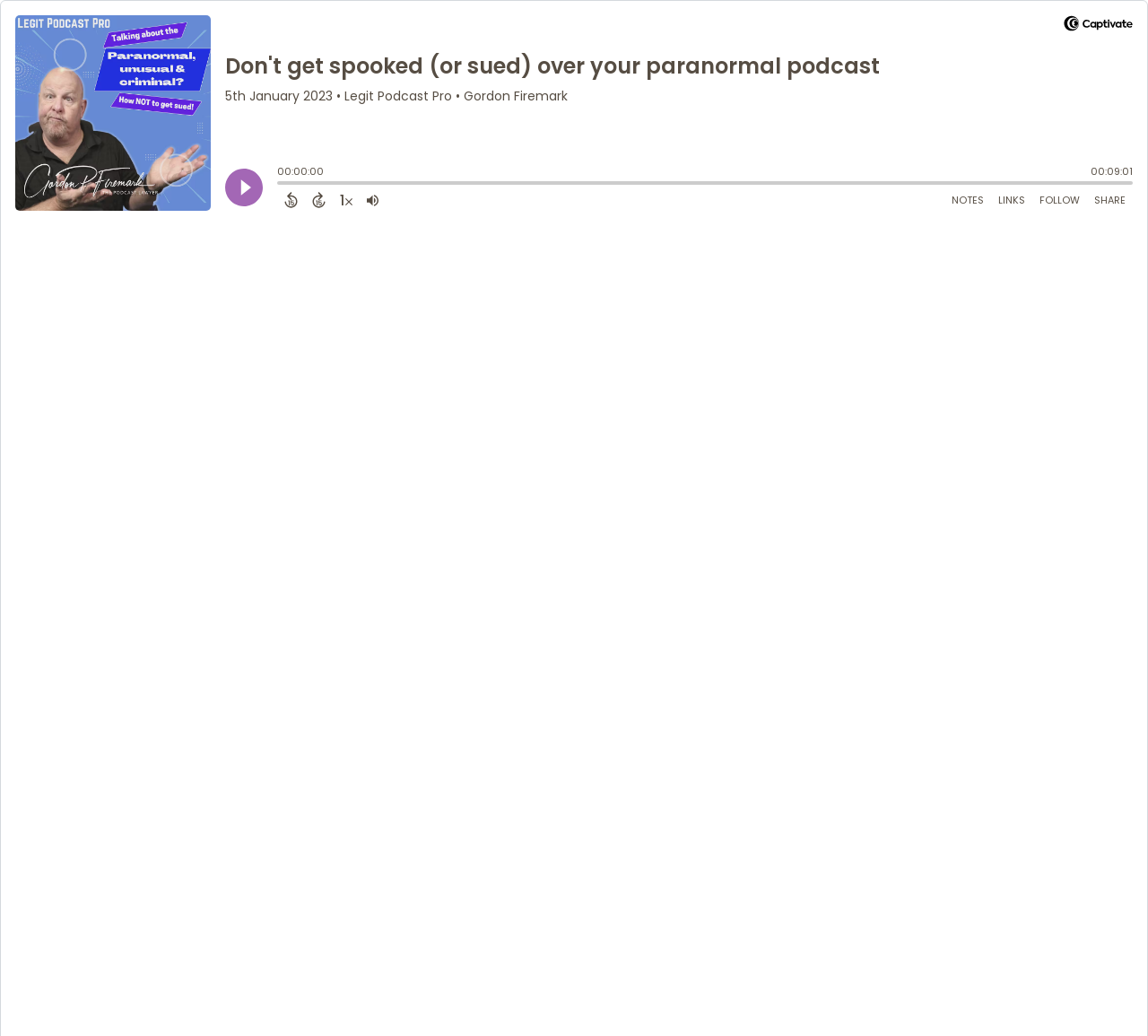Could you please study the image and provide a detailed answer to the question:
What is the name of the podcast?

The name of the podcast can be found in the image description 'Artwork for podcast Legit Podcast Pro' and also in the text '• Legit Podcast Pro • Gordon Firemark'.